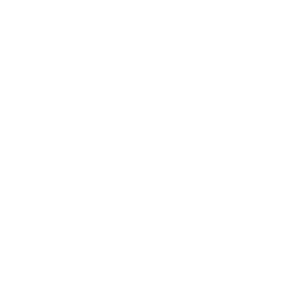What customization option is available for eyewear boxes?
From the details in the image, answer the question comprehensively.

According to the caption, Ainak Store allows customers to personalize their eyewear boxes with names of their choice, providing a customization option.